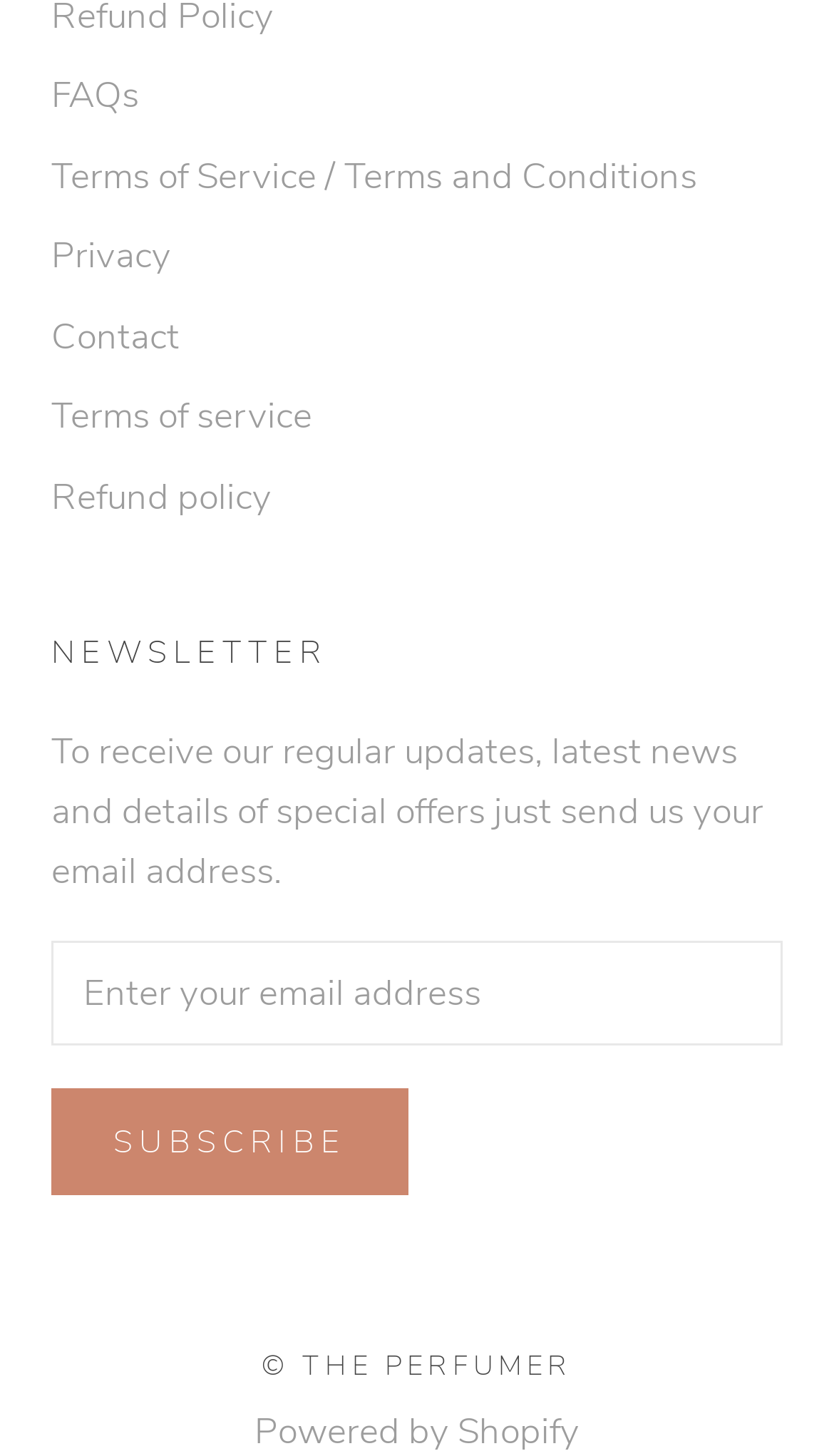Please determine the bounding box coordinates for the element with the description: "© The Perfumer".

[0.314, 0.925, 0.686, 0.952]